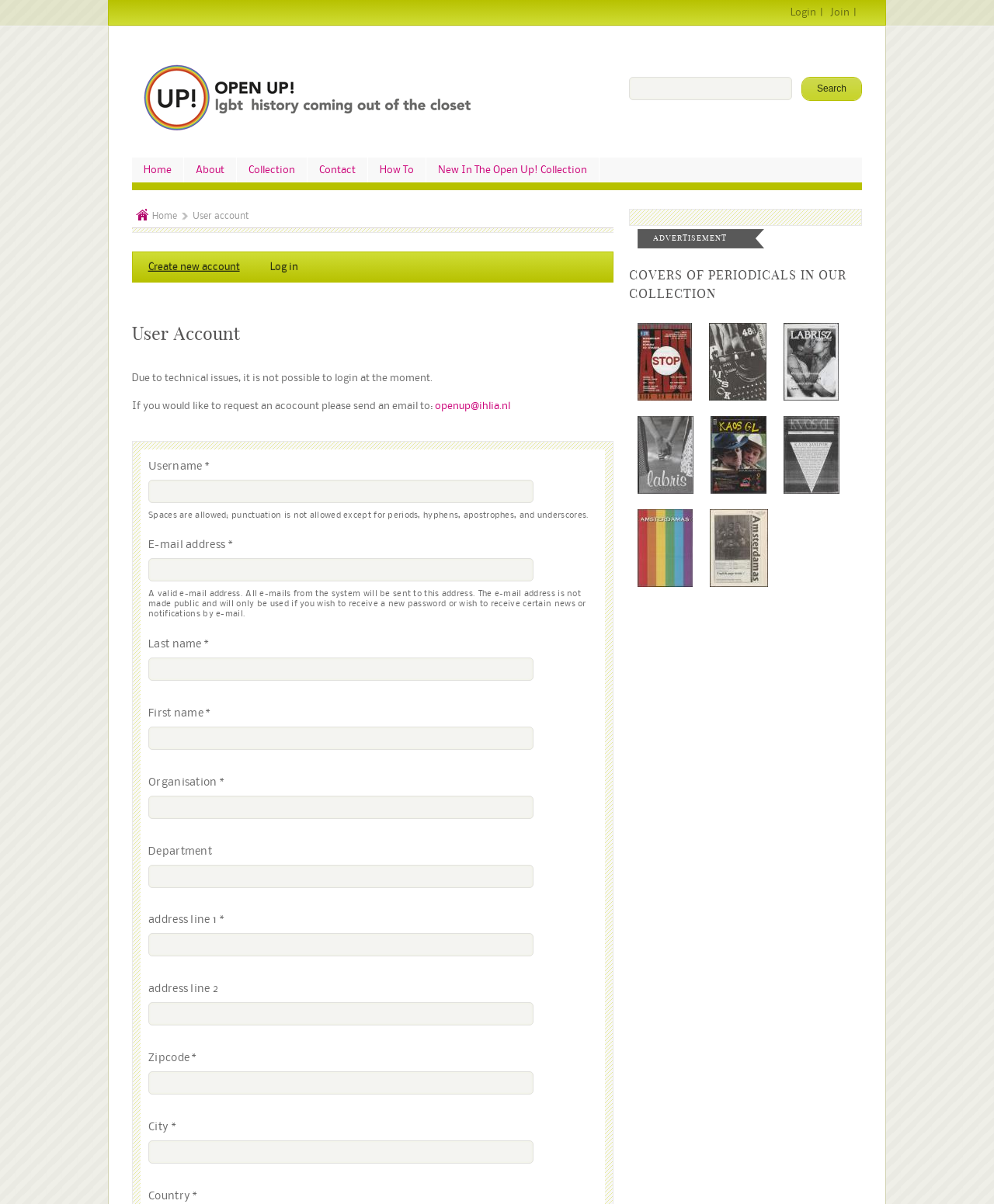What type of content is displayed in the 'COVERS OF PERIODICALS IN OUR COLLECTION' section?
Make sure to answer the question with a detailed and comprehensive explanation.

The 'COVERS OF PERIODICALS IN OUR COLLECTION' section displays images of periodicals, such as 'пуела issue', 'Masok frontpage issue 5 August 1991', 'Labrisz march 1997', and others, which are linked to their respective pages.